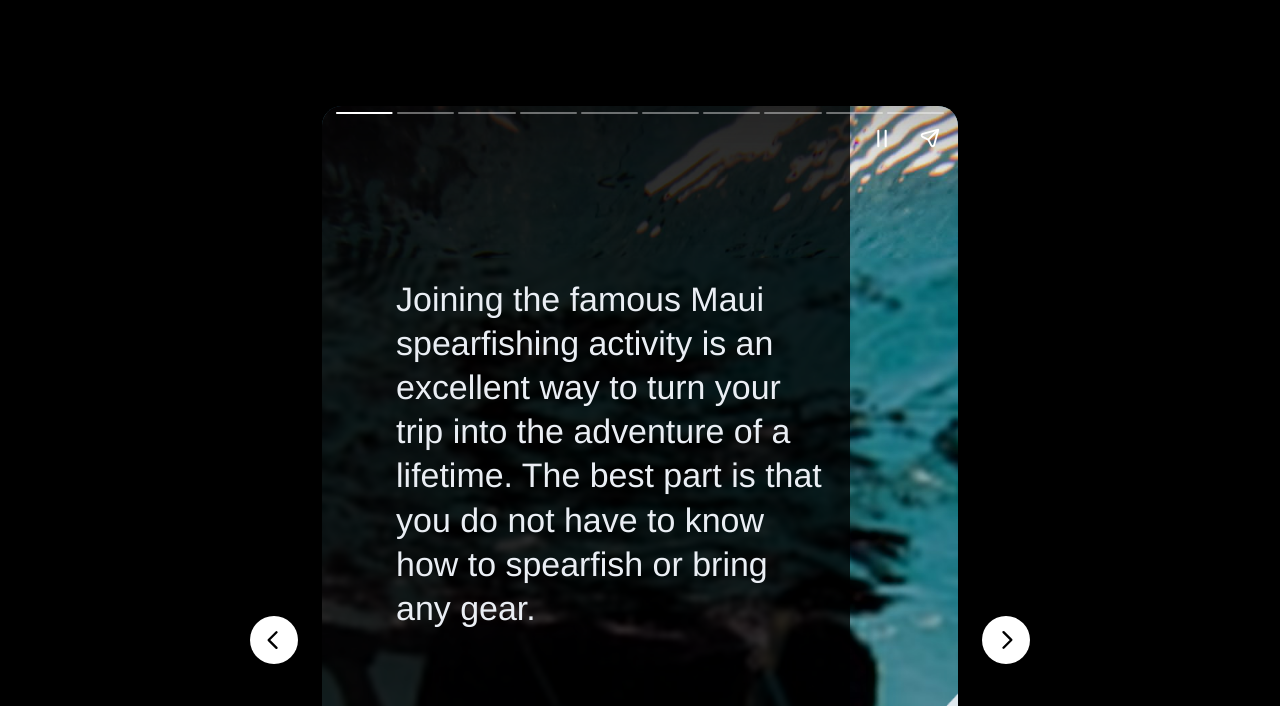Can you customize the excursion?
From the details in the image, answer the question comprehensively.

The meta description mentions that 'you can customize the excursion and even opt for a private class', implying that customization is possible.